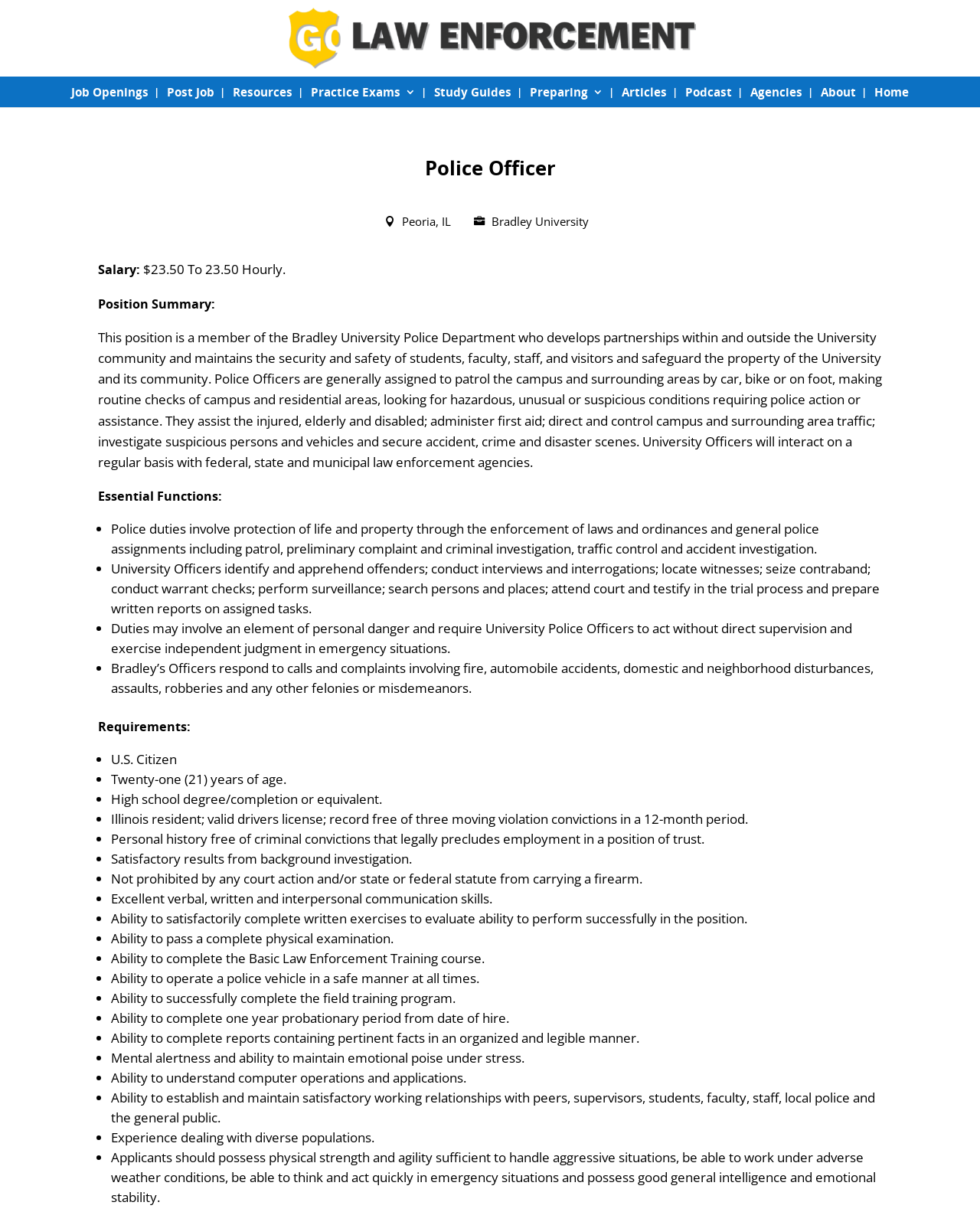What is the salary range for this position?
Kindly offer a comprehensive and detailed response to the question.

The salary range for this position can be found in the job description section, where it is stated as '$23.50 To 23.50 Hourly'.